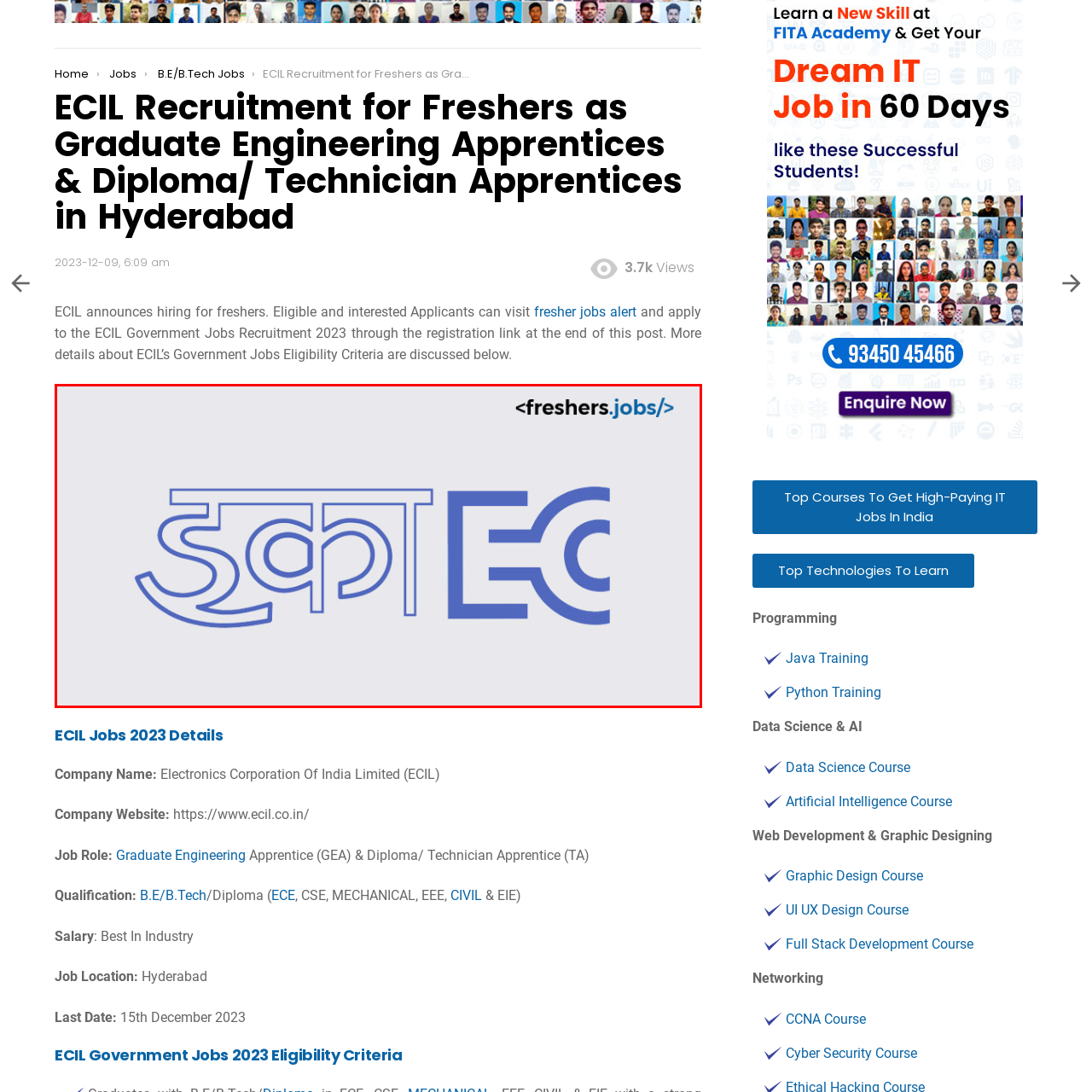Refer to the image within the red outline and provide a one-word or phrase answer to the question:
What is the focus of the logo's design?

Fresh ideas and innovation